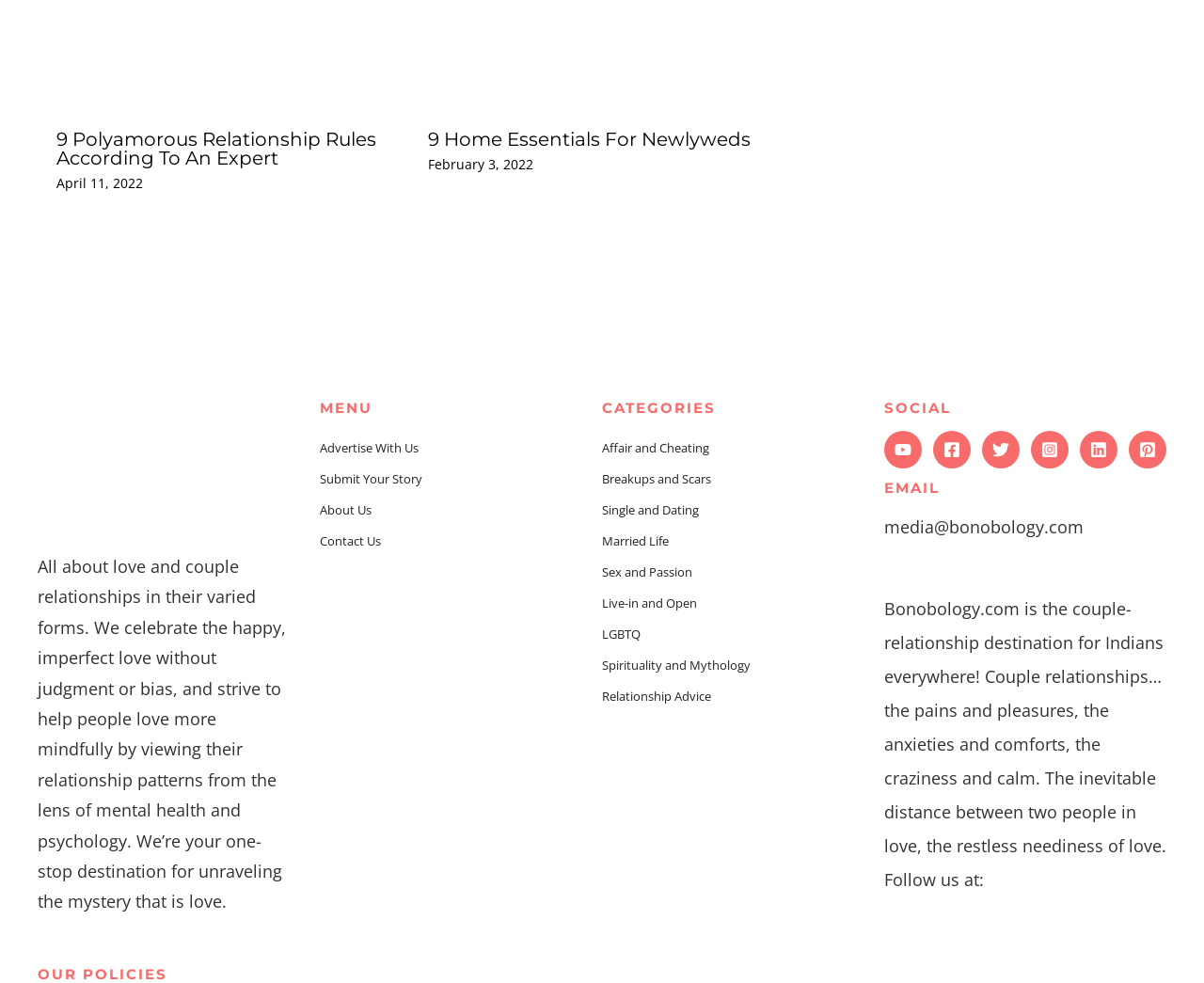Locate the bounding box coordinates of the clickable element to fulfill the following instruction: "Contact Bonobology via email". Provide the coordinates as four float numbers between 0 and 1 in the format [left, top, right, bottom].

[0.734, 0.525, 0.9, 0.548]